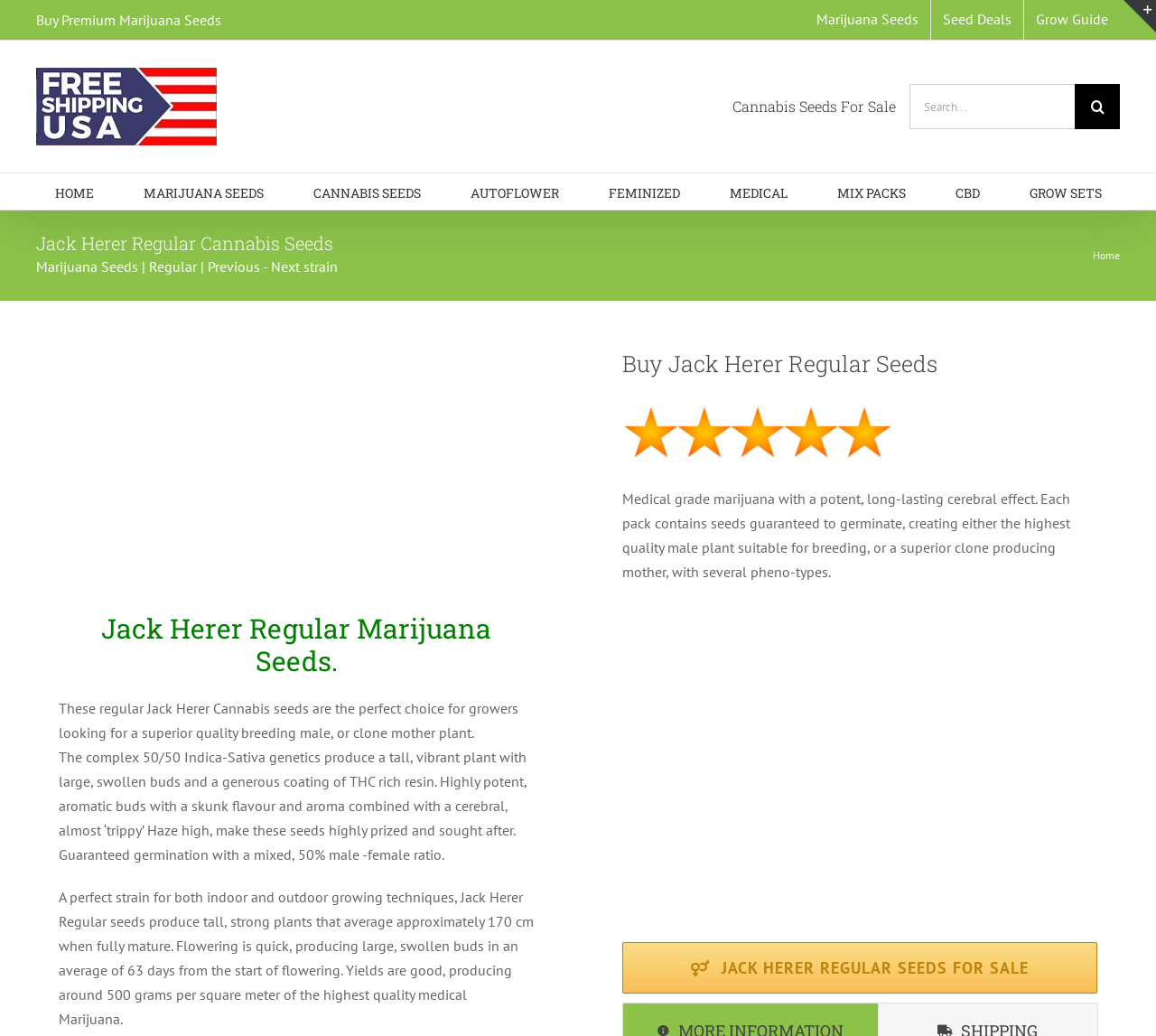Create a detailed narrative describing the layout and content of the webpage.

This webpage is about buying Jack Herer Regular Cannabis Seeds. At the top, there is a navigation menu with links to "Marijuana Seeds", "Seed Deals", "Grow Guide", and more. Below the navigation menu, there is a logo of "Marijuana Seeds USA" with an image and a link. 

To the right of the logo, there is a heading "Cannabis Seeds For Sale" and a search bar with a button. Below the search bar, there is a main navigation menu with links to "HOME", "MARIJUANA SEEDS", "CANNABIS SEEDS", and more.

The main content of the webpage is divided into two sections. On the left, there is a section with a heading "Jack Herer Regular Cannabis Seeds" and two subheadings. Below the subheadings, there are three paragraphs of text describing the characteristics and benefits of Jack Herer Regular Marijuana Seeds. 

On the right, there is a section with a heading "Buy Jack Herer Regular Seeds" and an image of high-quality marijuana seeds. Below the image, there is a paragraph of text describing the seeds and a link to buy them. 

At the bottom right of the webpage, there is a link to "Toggle Sliding Bar Area".